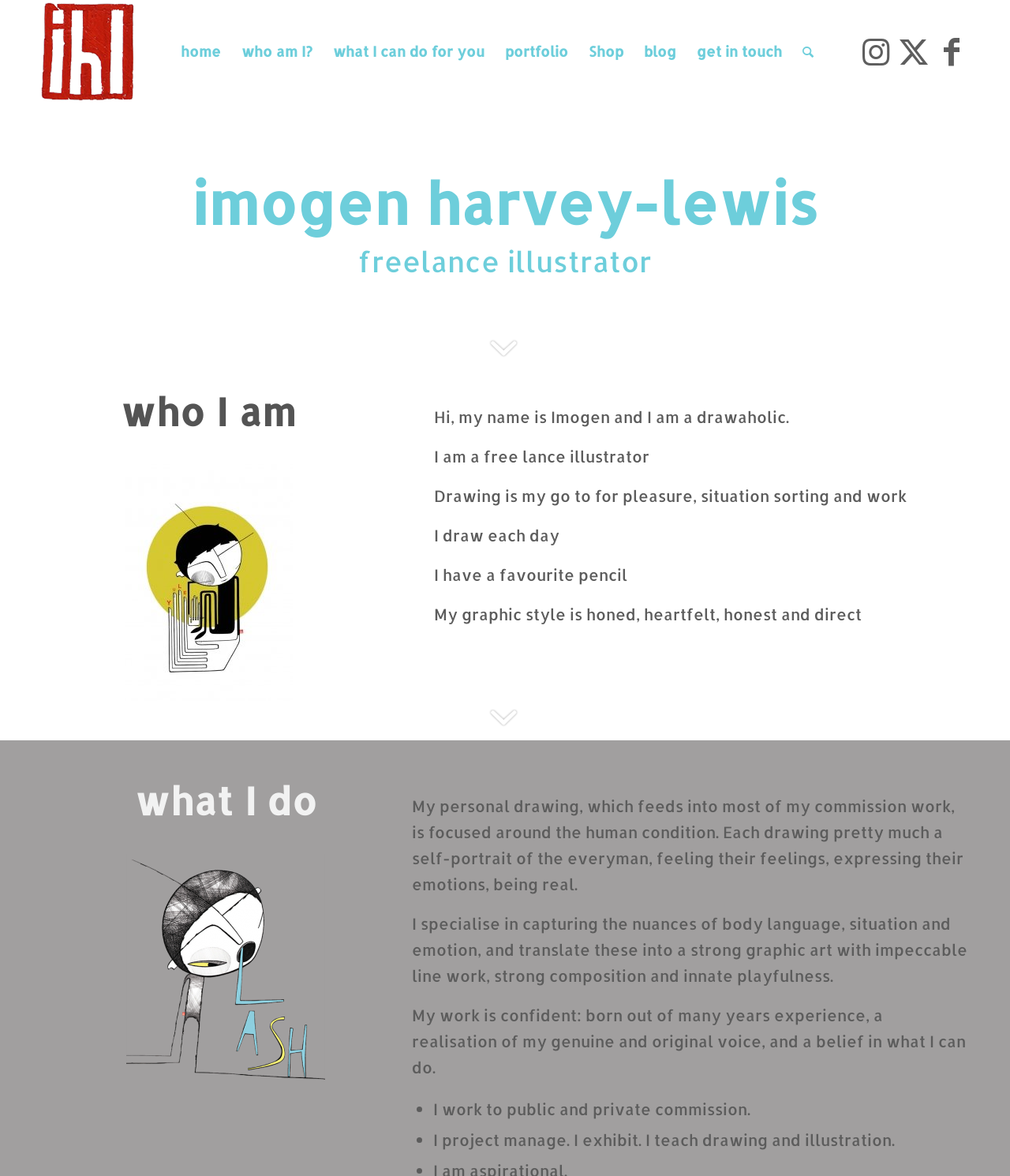Locate the bounding box coordinates for the element described below: "Shop". The coordinates must be four float values between 0 and 1, formatted as [left, top, right, bottom].

[0.573, 0.001, 0.627, 0.087]